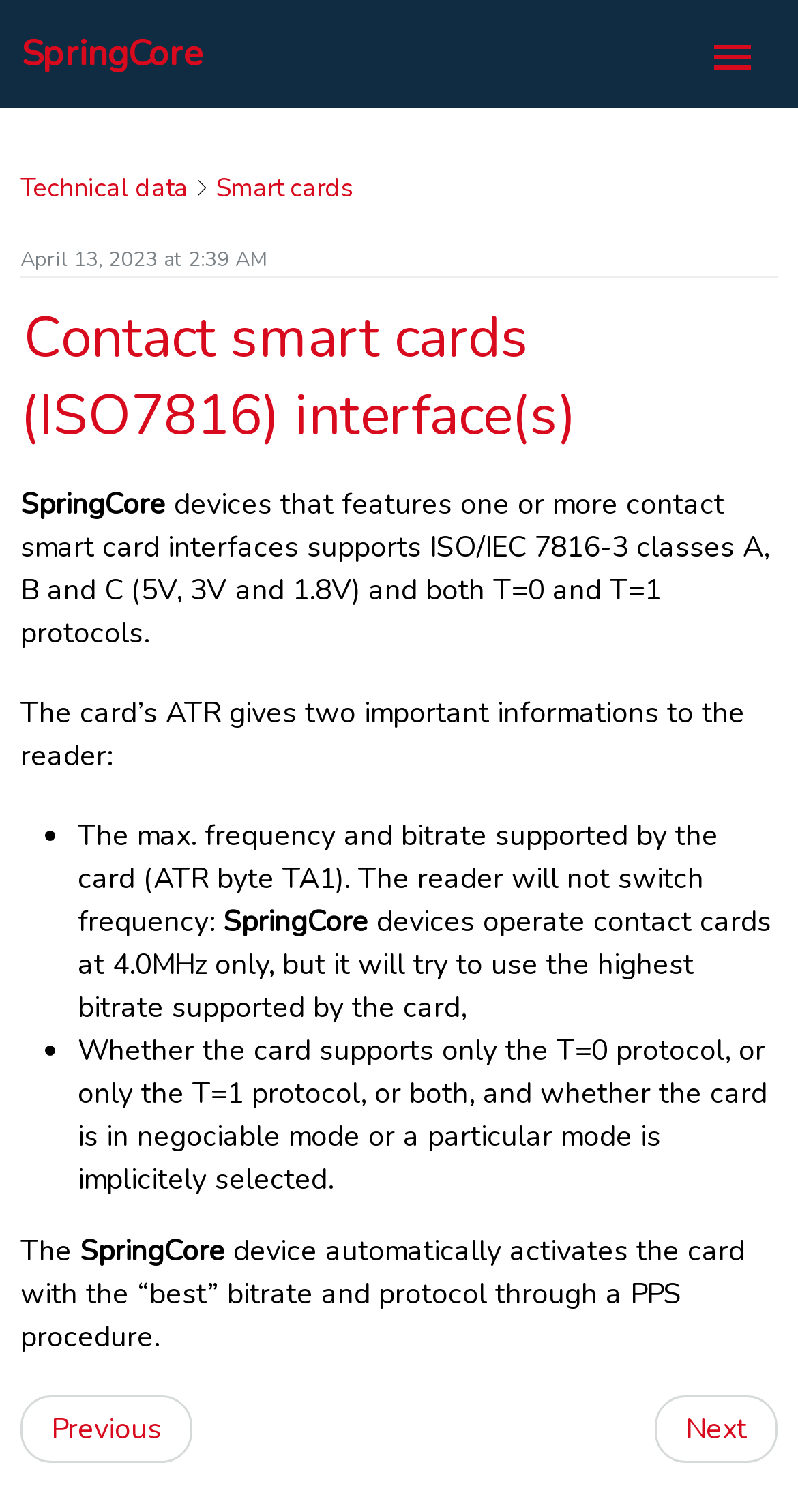What is the purpose of the 'Toggle navigation' button?
Using the image provided, answer with just one word or phrase.

To expand or collapse the sidebar